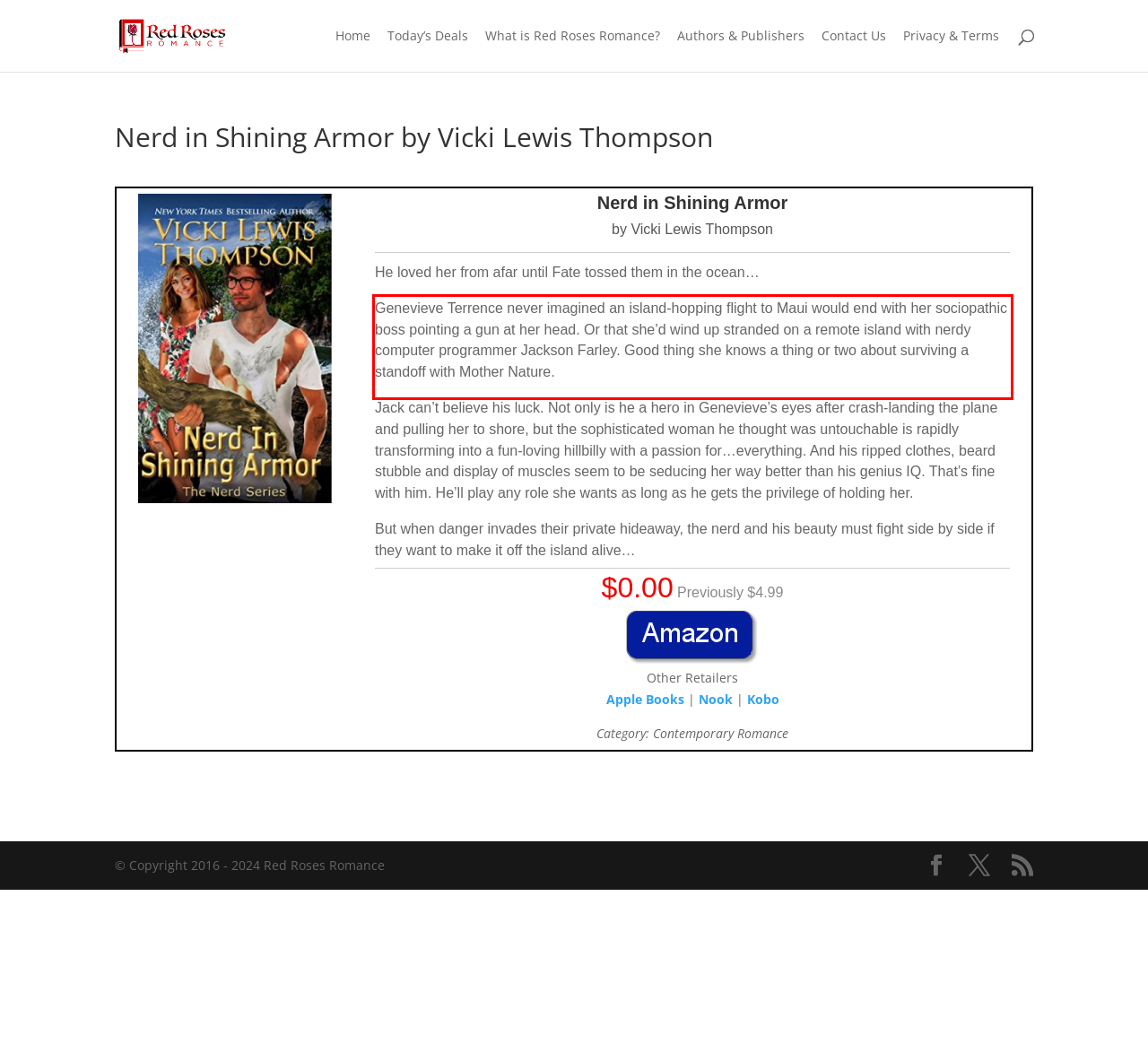Inspect the webpage screenshot that has a red bounding box and use OCR technology to read and display the text inside the red bounding box.

Genevieve Terrence never imagined an island-hopping flight to Maui would end with her sociopathic boss pointing a gun at her head. Or that she’d wind up stranded on a remote island with nerdy computer programmer Jackson Farley. Good thing she knows a thing or two about surviving a standoff with Mother Nature.